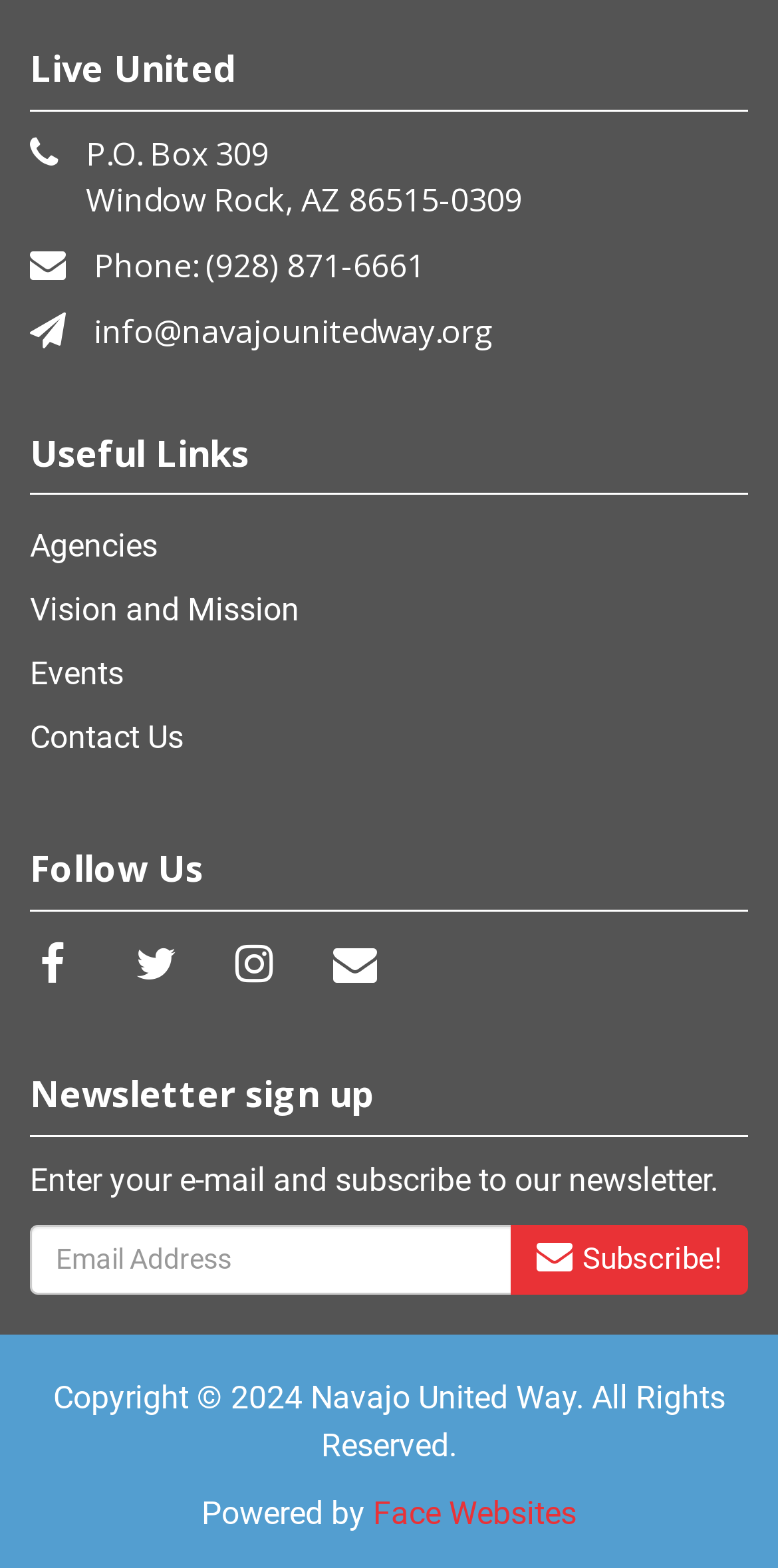Please provide a comprehensive answer to the question below using the information from the image: Who developed the website?

The website developer's information can be found at the bottom of the webpage, in the static text element with the bounding box coordinates [0.259, 0.952, 0.479, 0.976], which says 'Powered by Face Websites'.